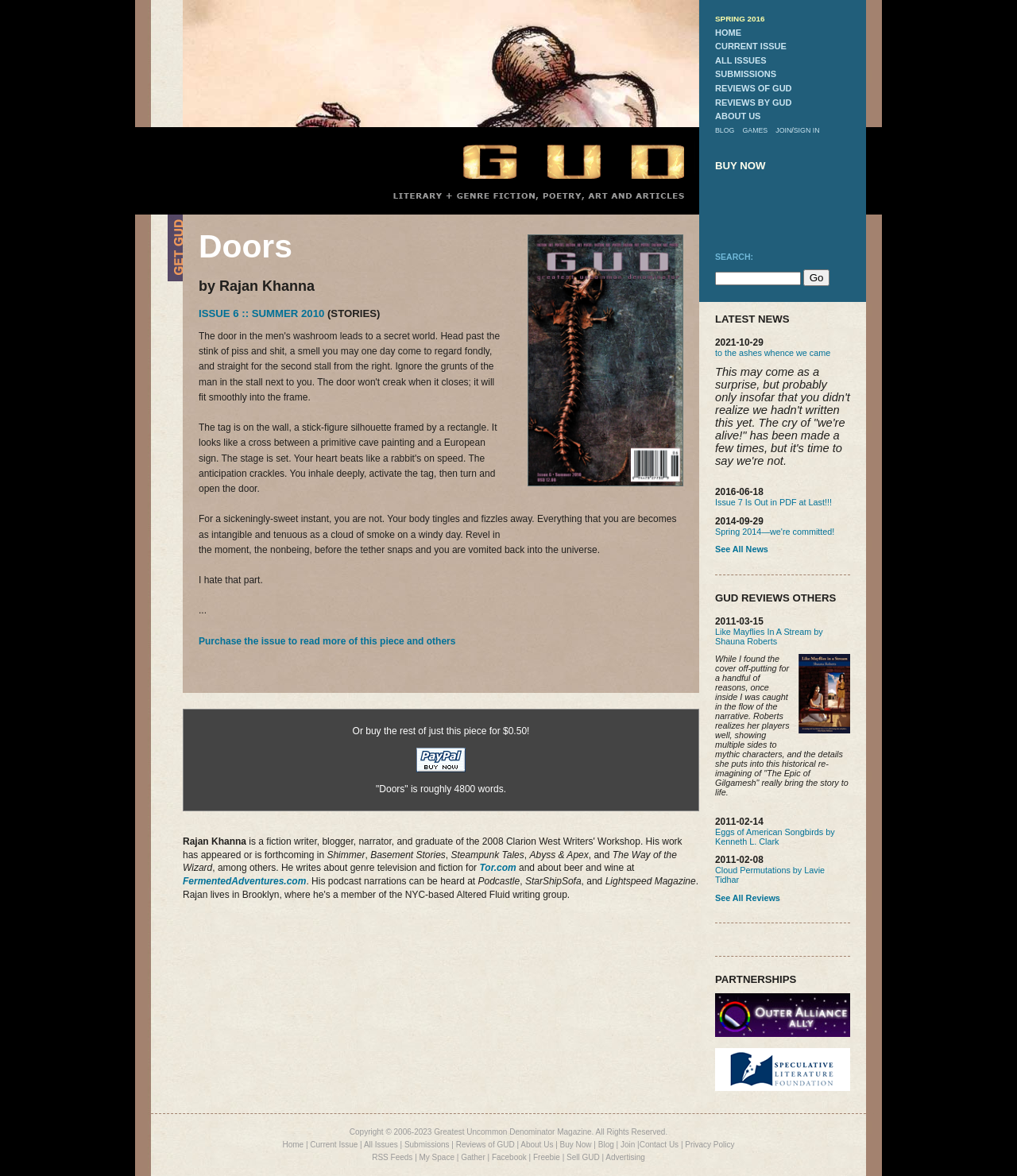Please determine the bounding box coordinates of the clickable area required to carry out the following instruction: "Read the review of 'Like Mayflies In A Stream' by Shauna Roberts". The coordinates must be four float numbers between 0 and 1, represented as [left, top, right, bottom].

[0.703, 0.533, 0.809, 0.549]